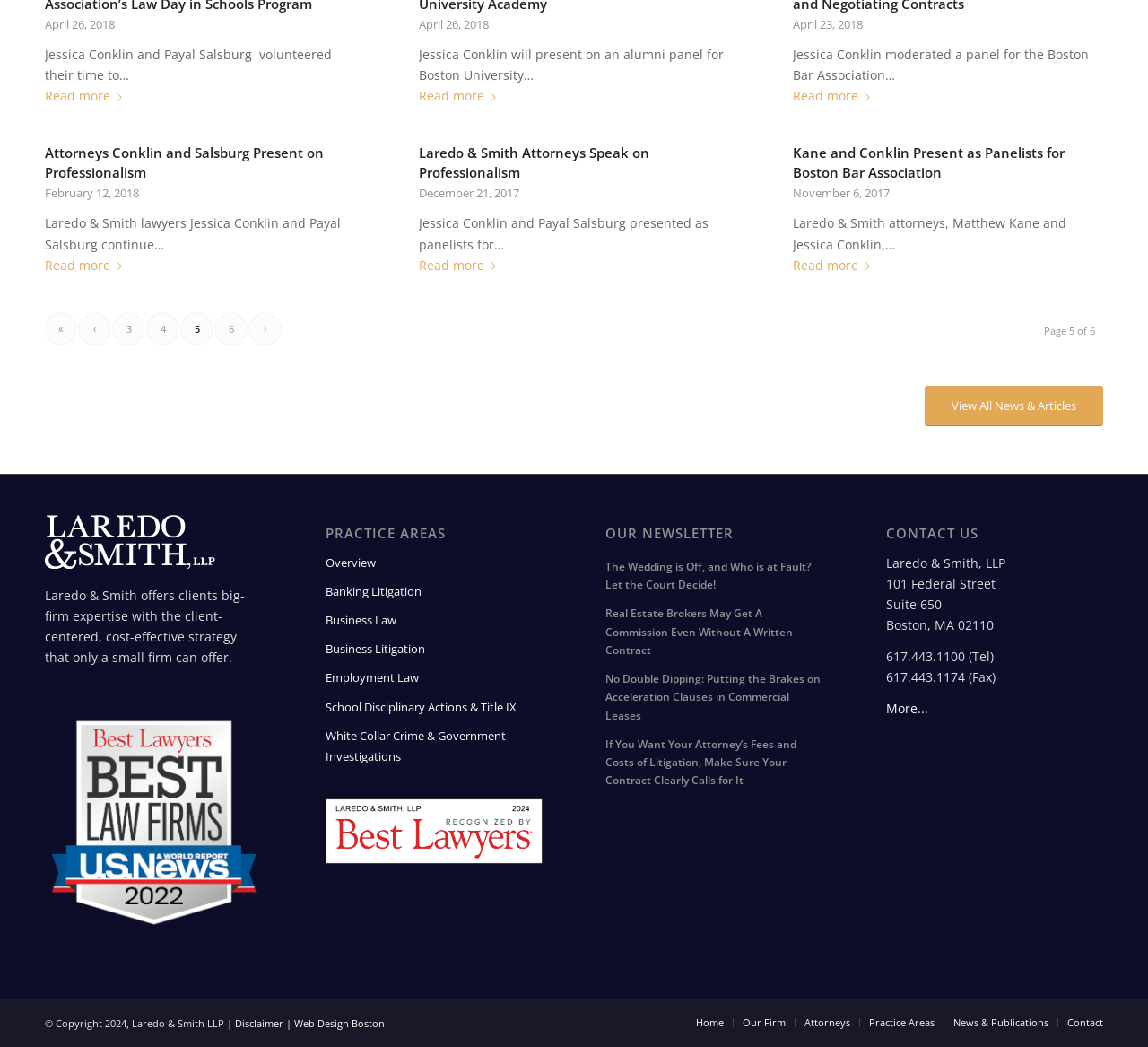Indicate the bounding box coordinates of the clickable region to achieve the following instruction: "Click the 'Logo' link."

None